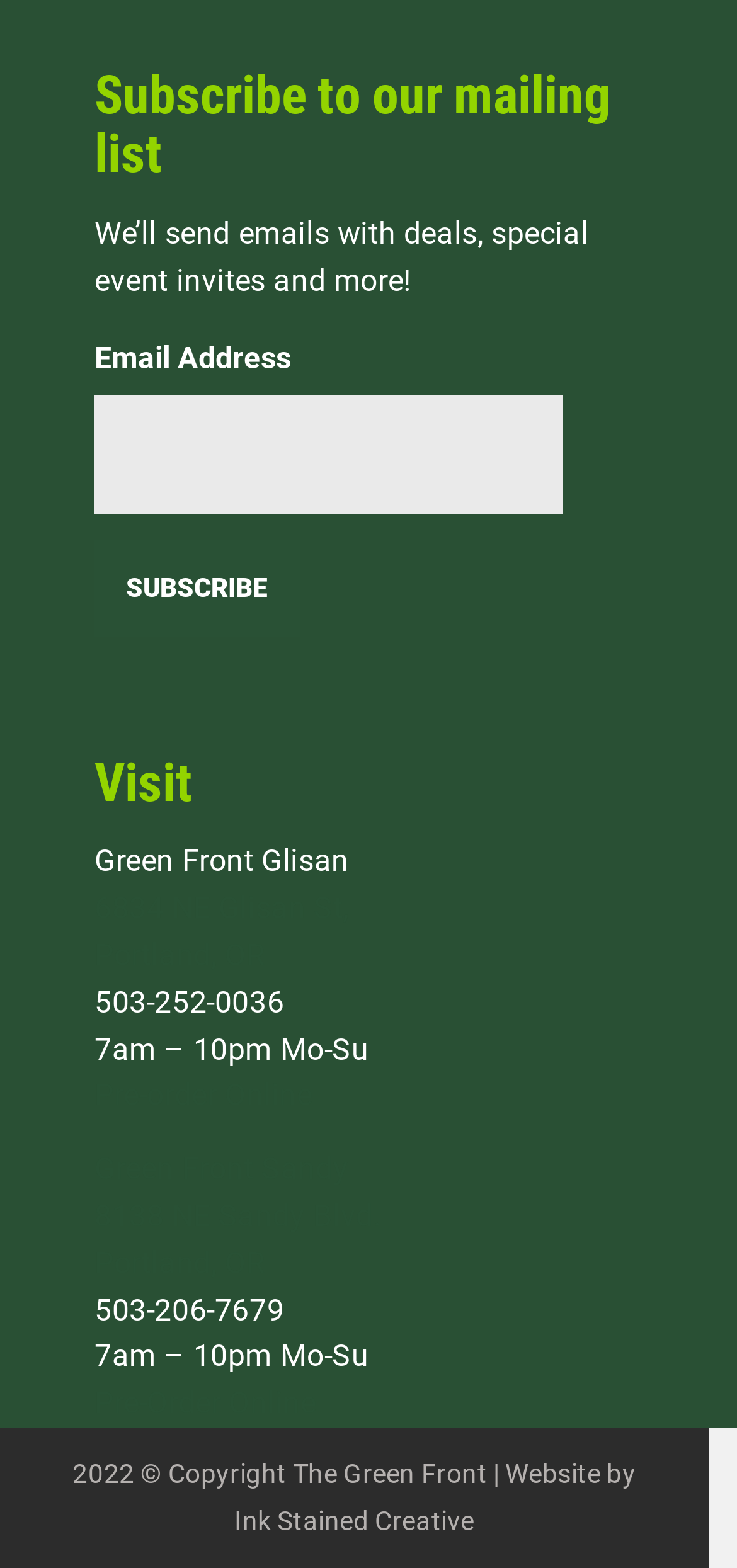Who designed the website?
Craft a detailed and extensive response to the question.

I found the information about the website designer at the bottom of the webpage, where it says 'Website by Ink Stained Creative'.